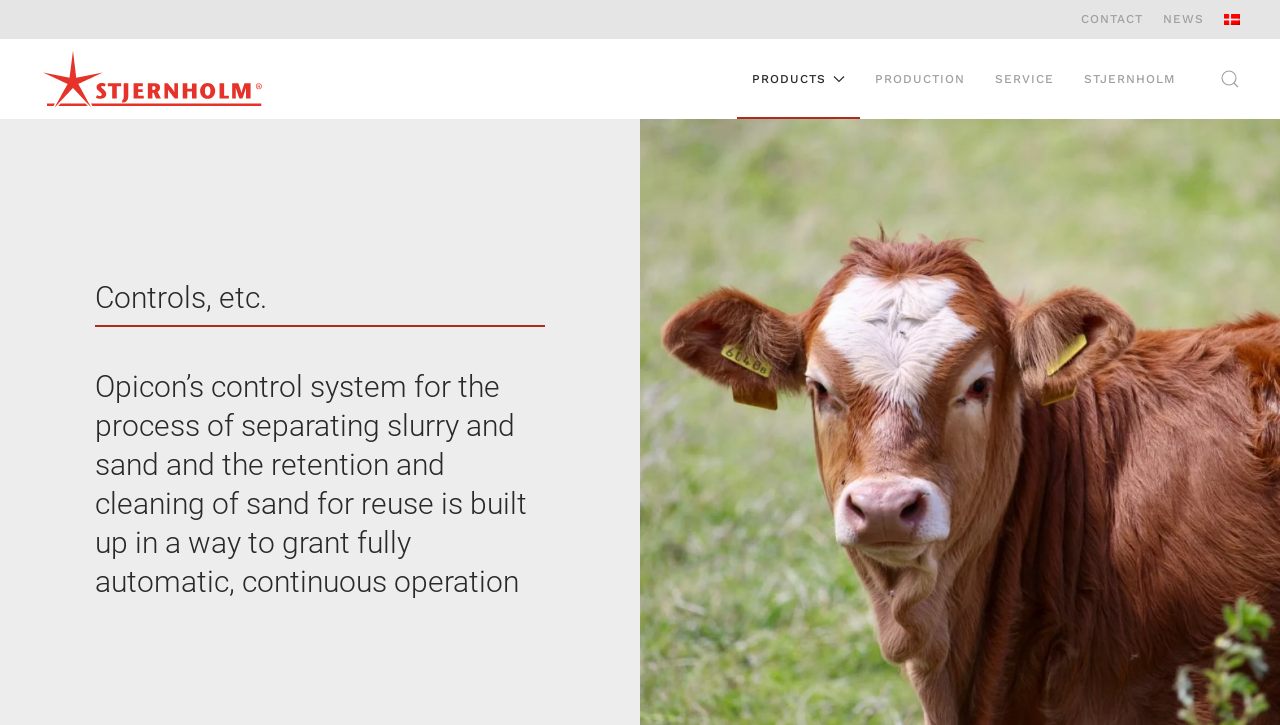What language can be selected?
Please answer the question as detailed as possible.

I noticed a link at the top-right corner of the webpage with the text 'Danish', which suggests that the user can select the Danish language.